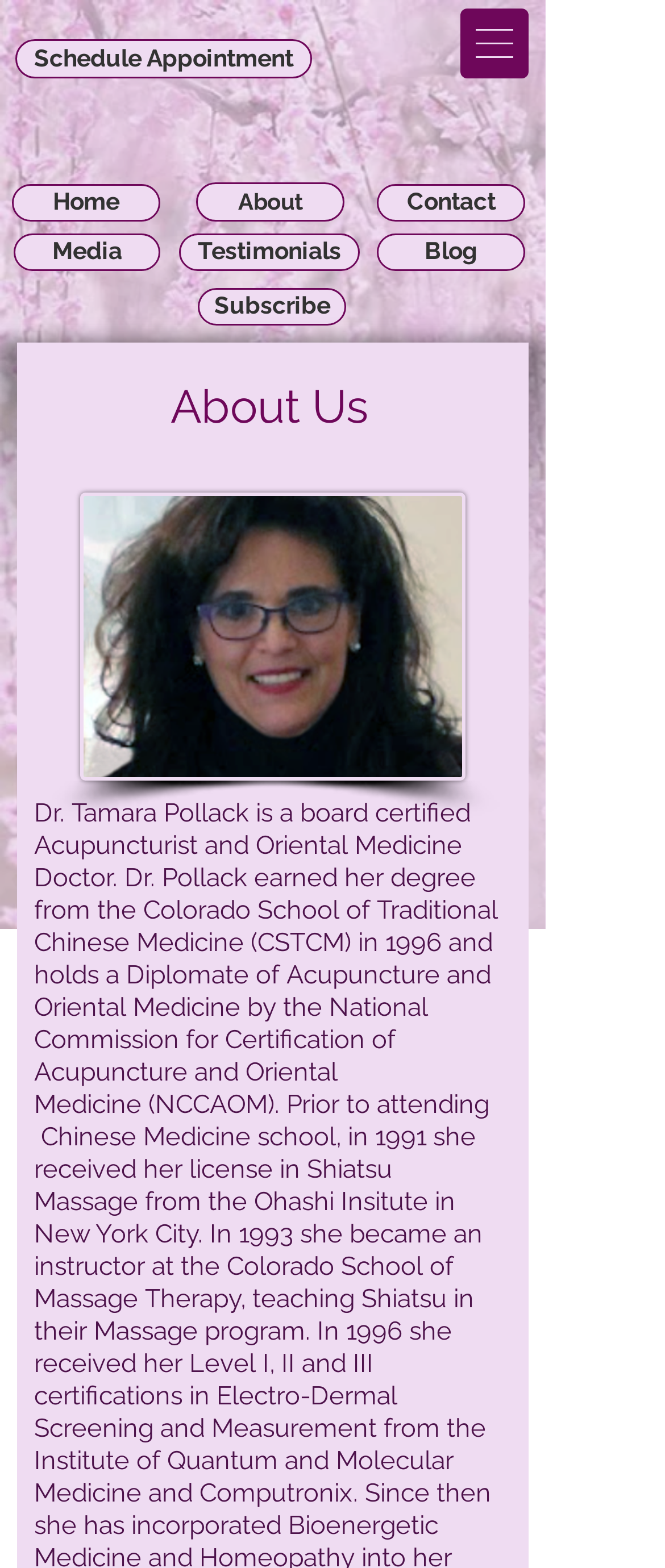Please determine the bounding box coordinates of the element's region to click for the following instruction: "Read about the doctor's background".

[0.051, 0.509, 0.749, 0.859]